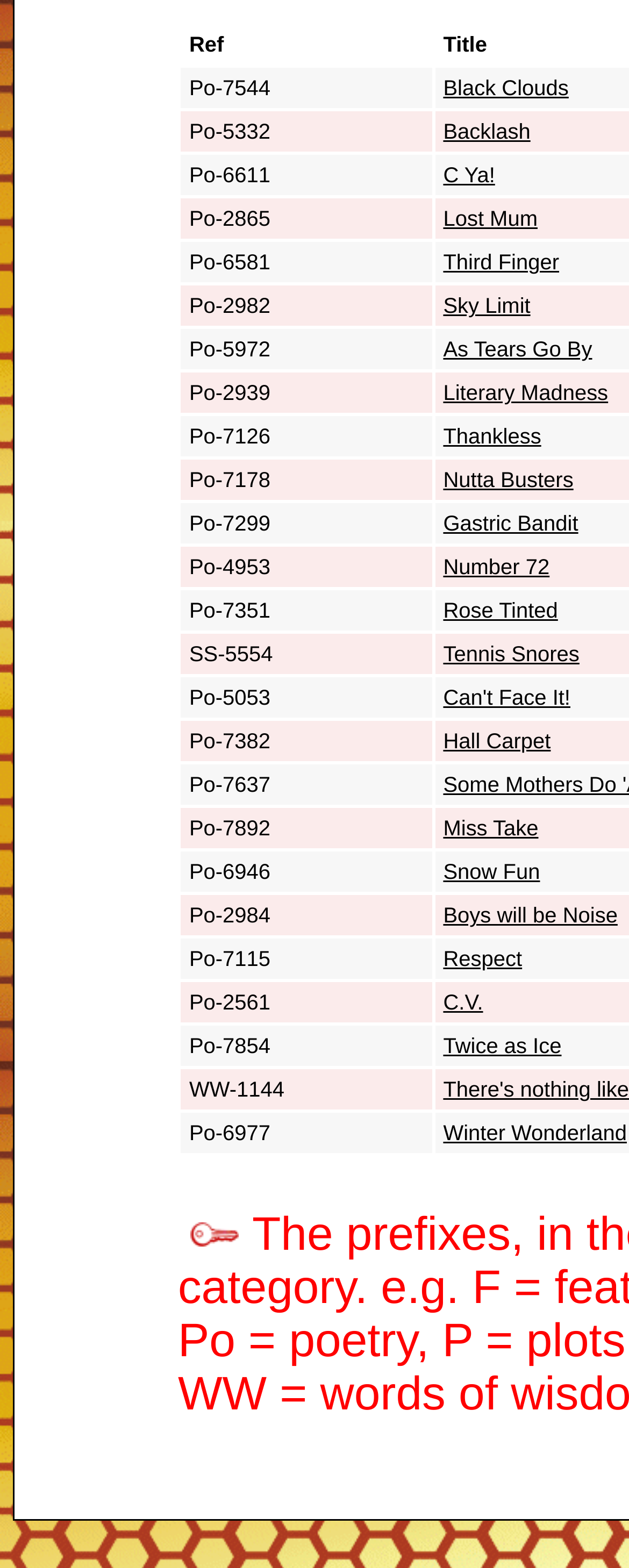Is there an image on the webpage? Based on the image, give a response in one word or a short phrase.

Yes